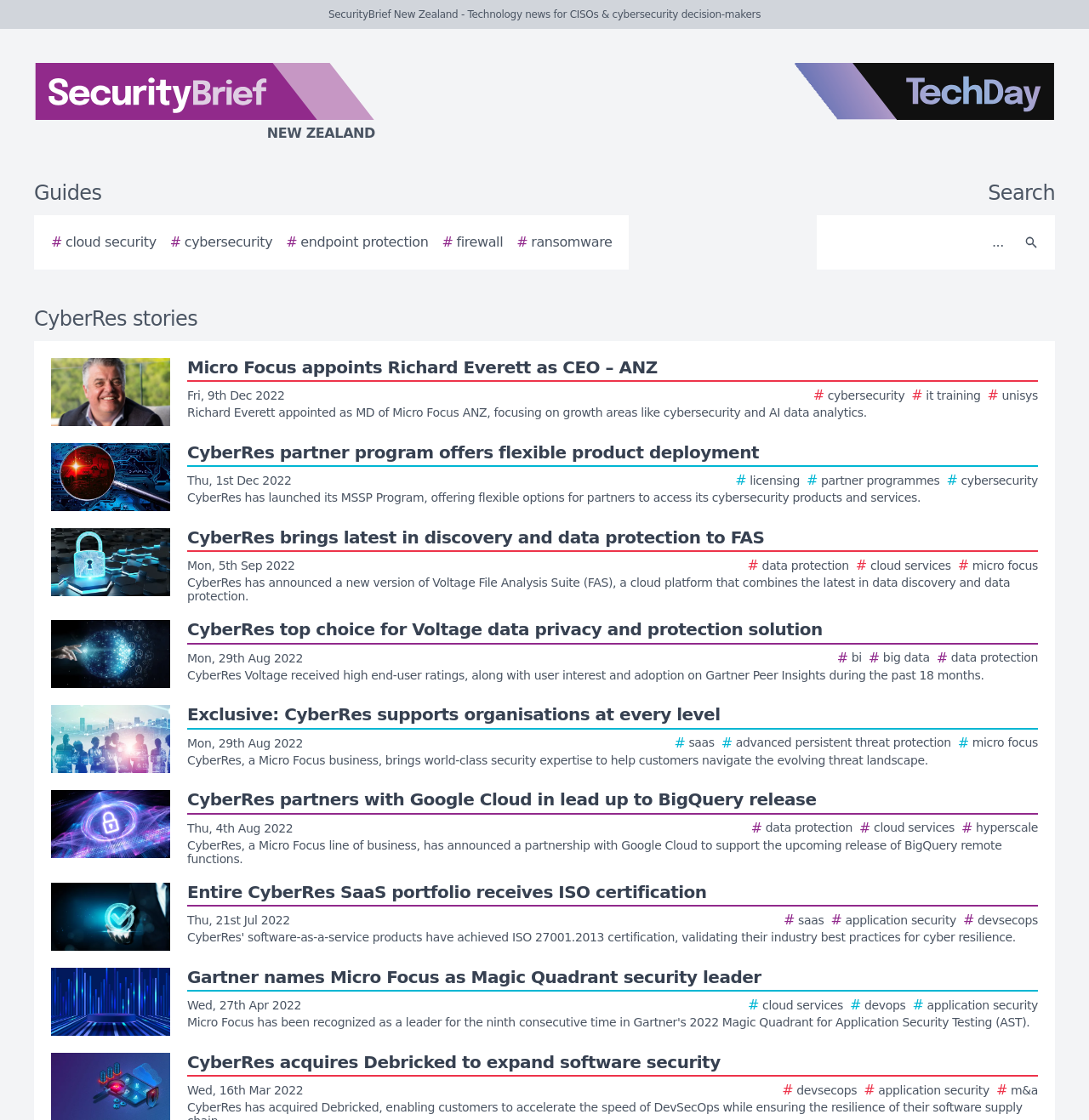From the webpage screenshot, predict the bounding box of the UI element that matches this description: "alt="TechDay logo"".

[0.729, 0.056, 0.969, 0.128]